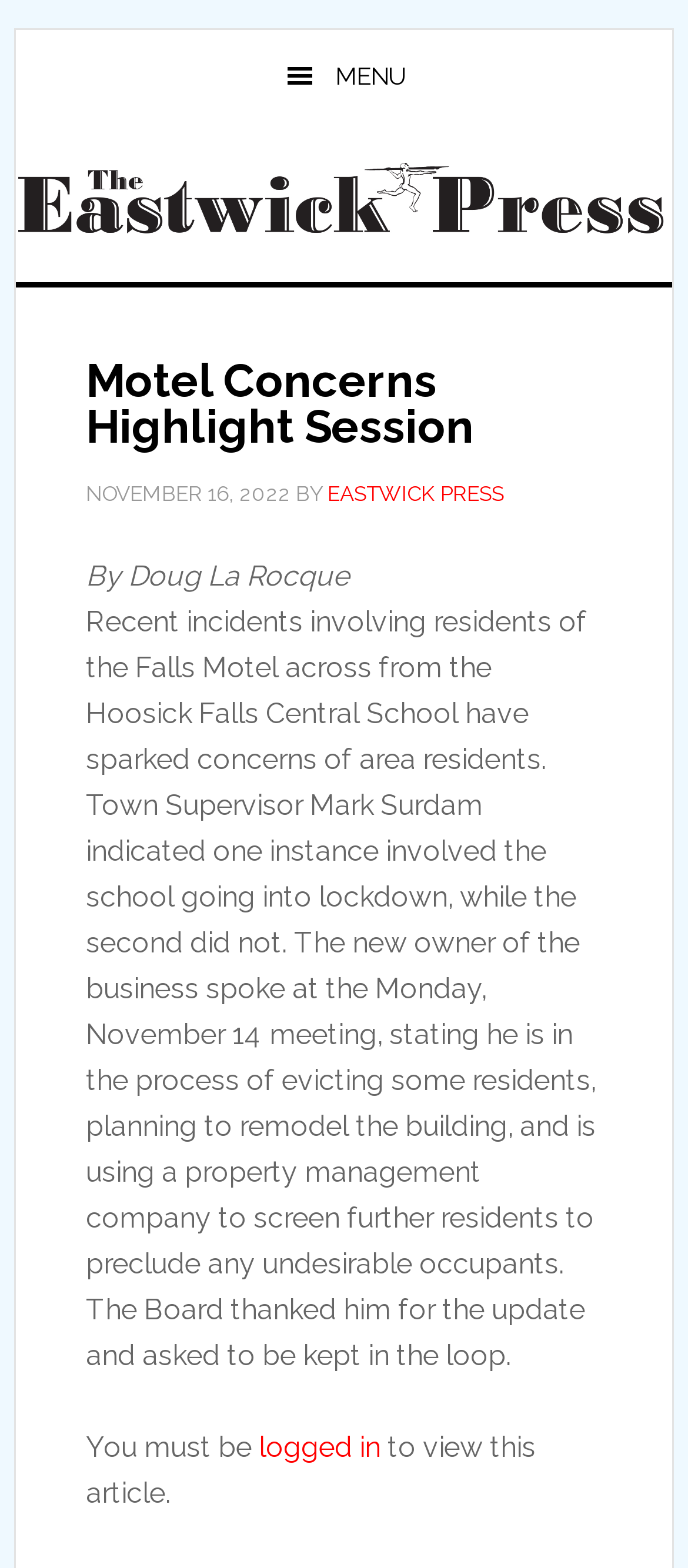Determine which piece of text is the heading of the webpage and provide it.

Motel Concerns Highlight Session